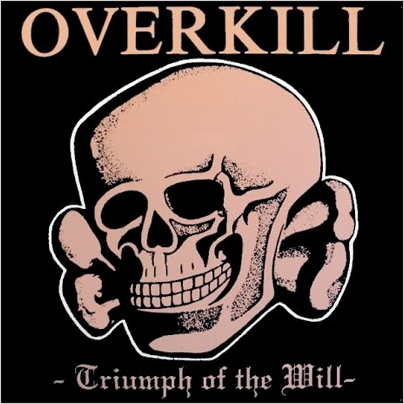Elaborate on all the key elements and details present in the image.

The image features the album cover of "Triumph of the Will" by the band Overkill. Dominating the design is a stylized skull, characterized by its wide grin, exaggerated features, and large black ears that add a playful yet macabre touch. The color palette is primarily a soft pink for the skull against a bold black background, enhancing the striking contrast. Below the skull, the album title "Triumph of the Will" is prominently displayed in an elegant script, flanked by a horizontal line that adds to the overall balance of the composition. The design embodies a mix of humor and darker themes, reflecting the band's heavy metal aesthetic while also referencing the controversial imagery associated with totenkopf symbols. The caption on the cover suggests that this album is an early hallmark in the genre, distinguished by its unique interpretation of skull imagery in album art.